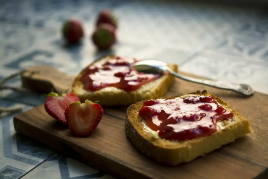Can you give a comprehensive explanation to the question given the content of the image?
What is the material of the board?

The material of the board is wood because the caption describes it as a 'rustic wooden board', which suggests that the board is made of wood and has a natural, rustic appearance.